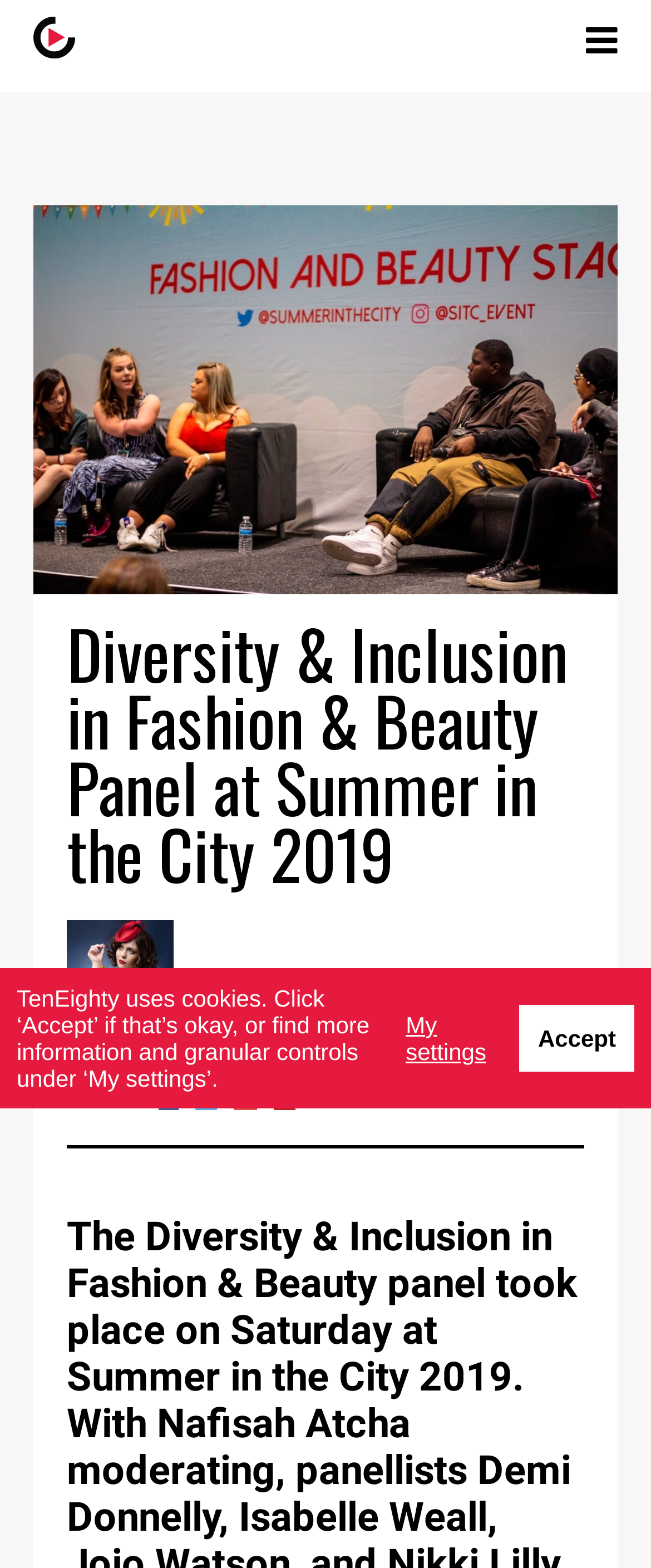Can you provide the bounding box coordinates for the element that should be clicked to implement the instruction: "view the image"?

[0.103, 0.587, 0.267, 0.657]